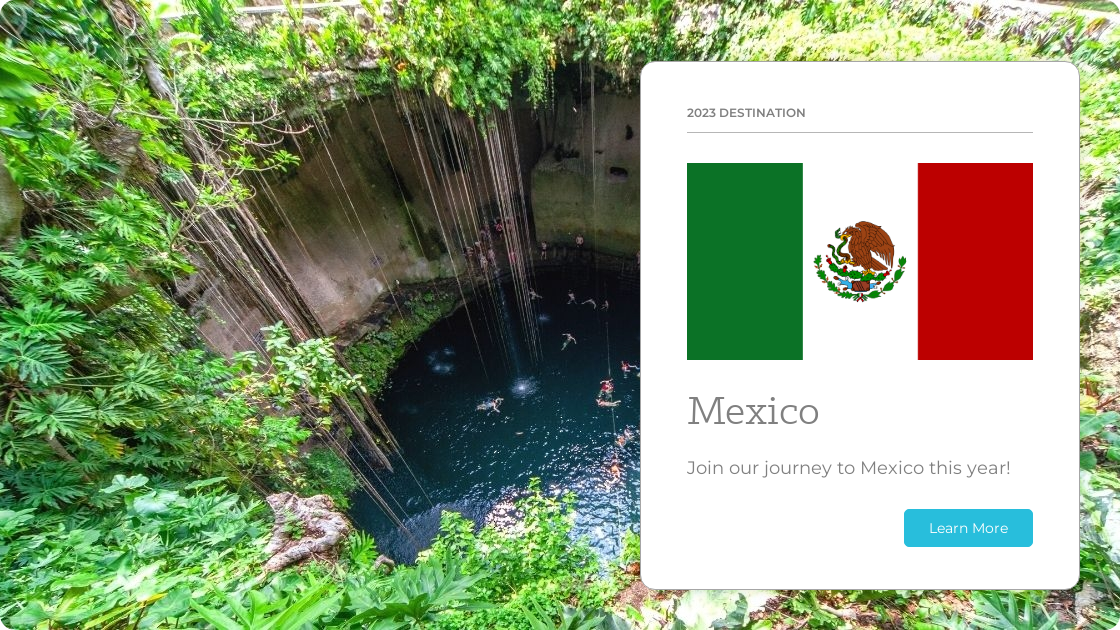Please provide a one-word or phrase answer to the question: 
What is reflected in the tranquil waters of the cenote?

Vibrant surroundings